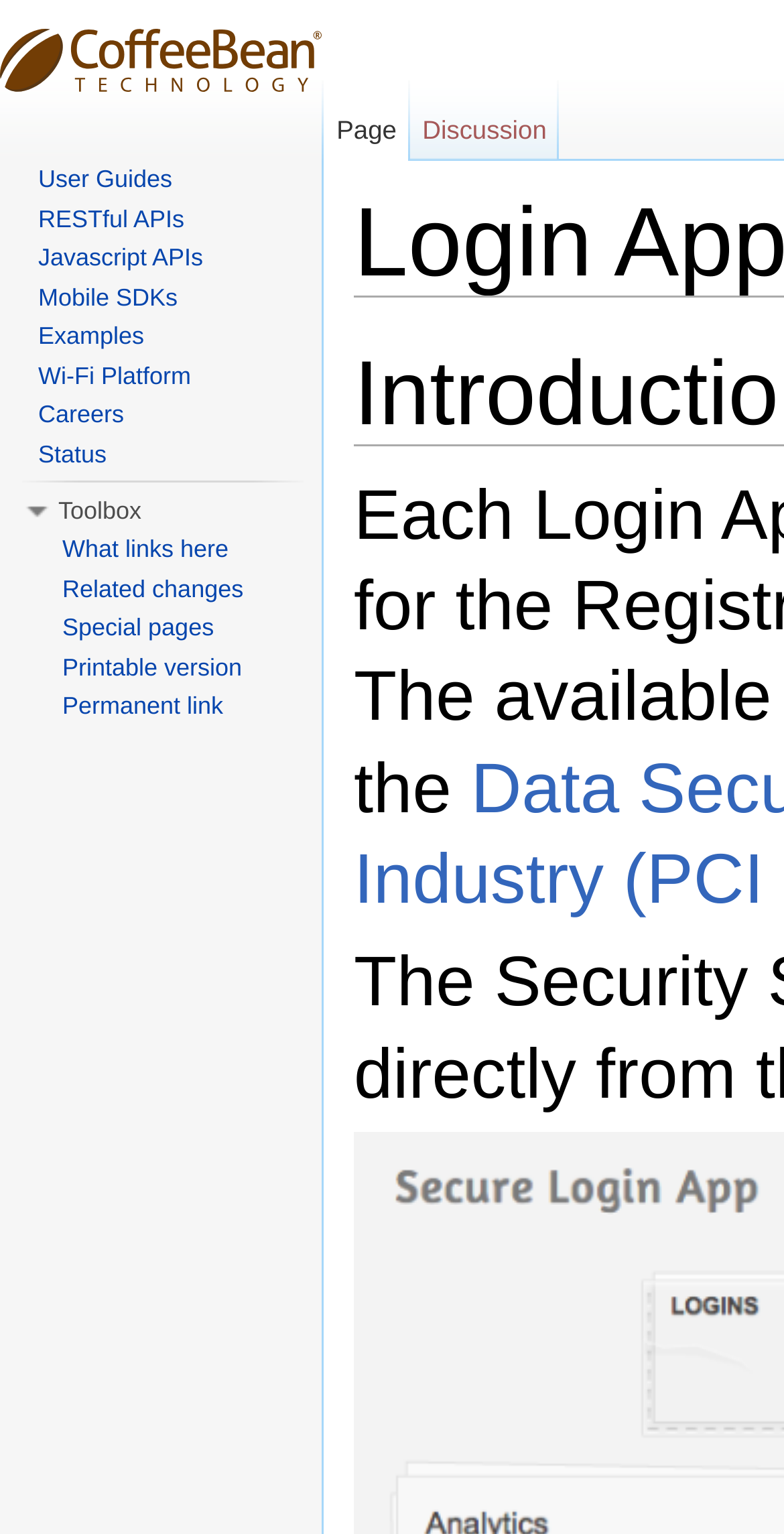Locate the bounding box coordinates of the element that should be clicked to fulfill the instruction: "learn about emojis".

None